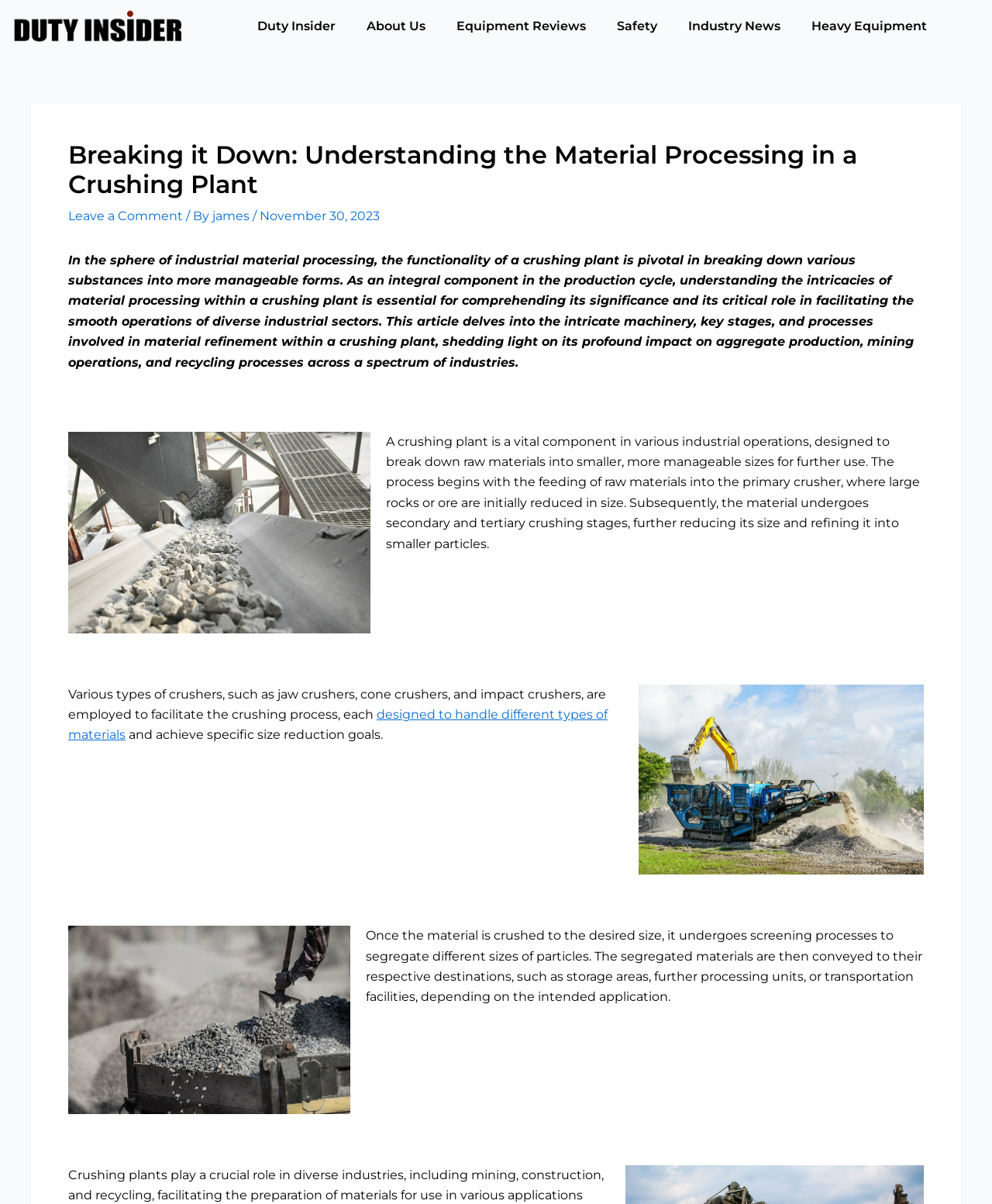Given the element description "List of all Products", identify the bounding box of the corresponding UI element.

None